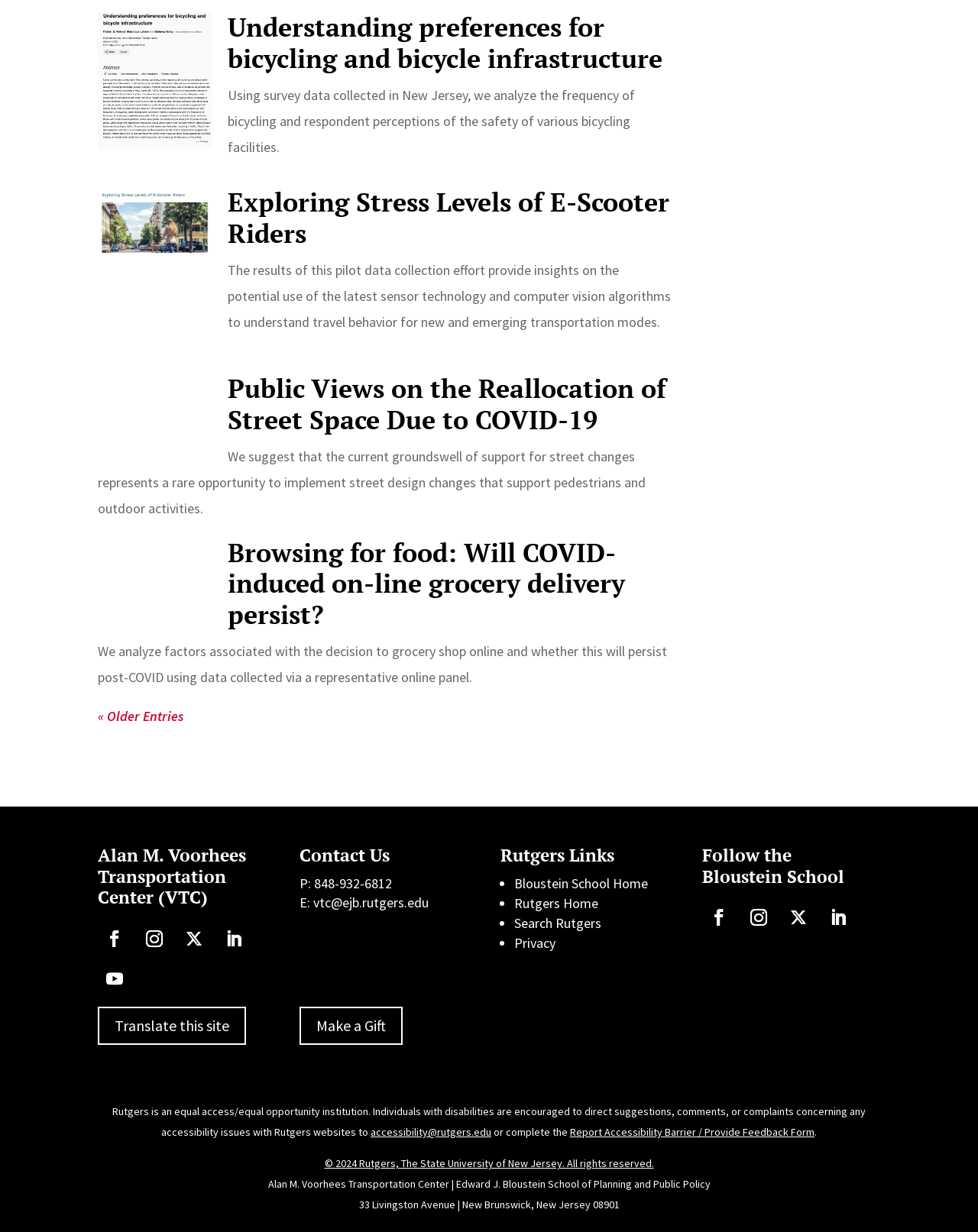Using floating point numbers between 0 and 1, provide the bounding box coordinates in the format (top-left x, top-left y, bottom-right x, bottom-right y). Locate the UI element described here: Search Rutgers

[0.526, 0.742, 0.615, 0.756]